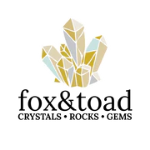What aesthetic does the font of the brand name emphasize?
Craft a detailed and extensive response to the question.

The caption describes the font of the brand name as 'sleek, modern', which implies a contemporary aesthetic, giving the brand a modern and trendy feel.